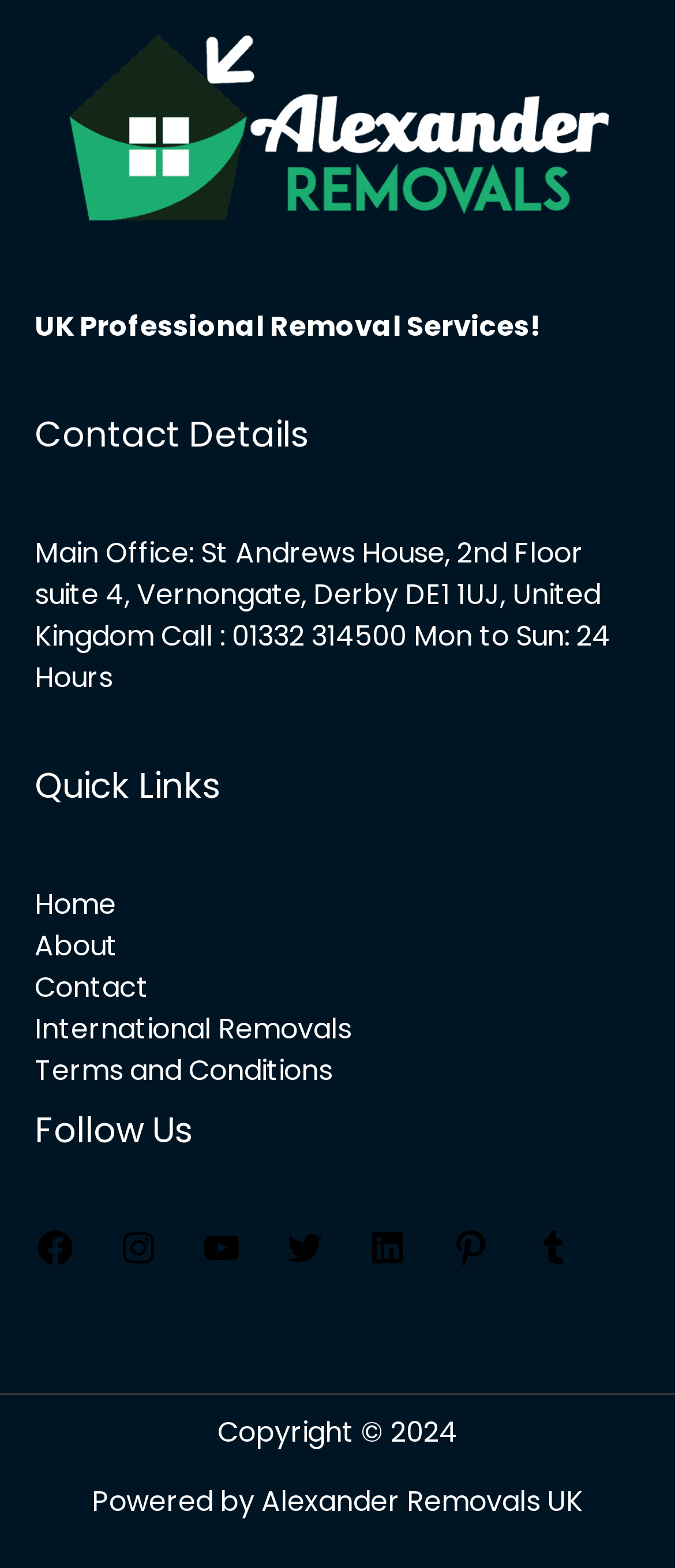Indicate the bounding box coordinates of the element that must be clicked to execute the instruction: "Follow on 'Facebook'". The coordinates should be given as four float numbers between 0 and 1, i.e., [left, top, right, bottom].

[0.051, 0.791, 0.113, 0.816]